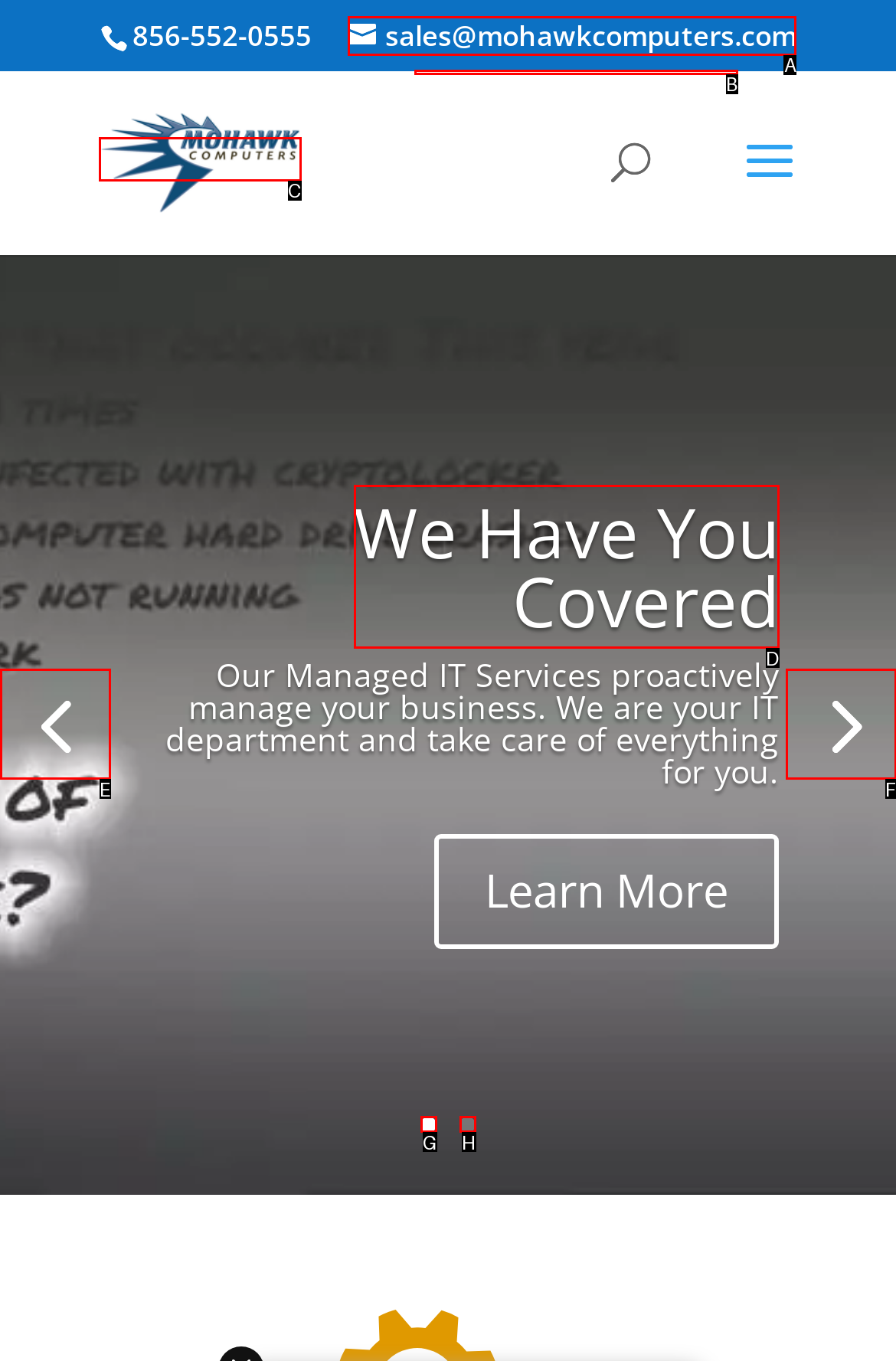Refer to the element description: Howe Island Ratepayers Association and identify the matching HTML element. State your answer with the appropriate letter.

None